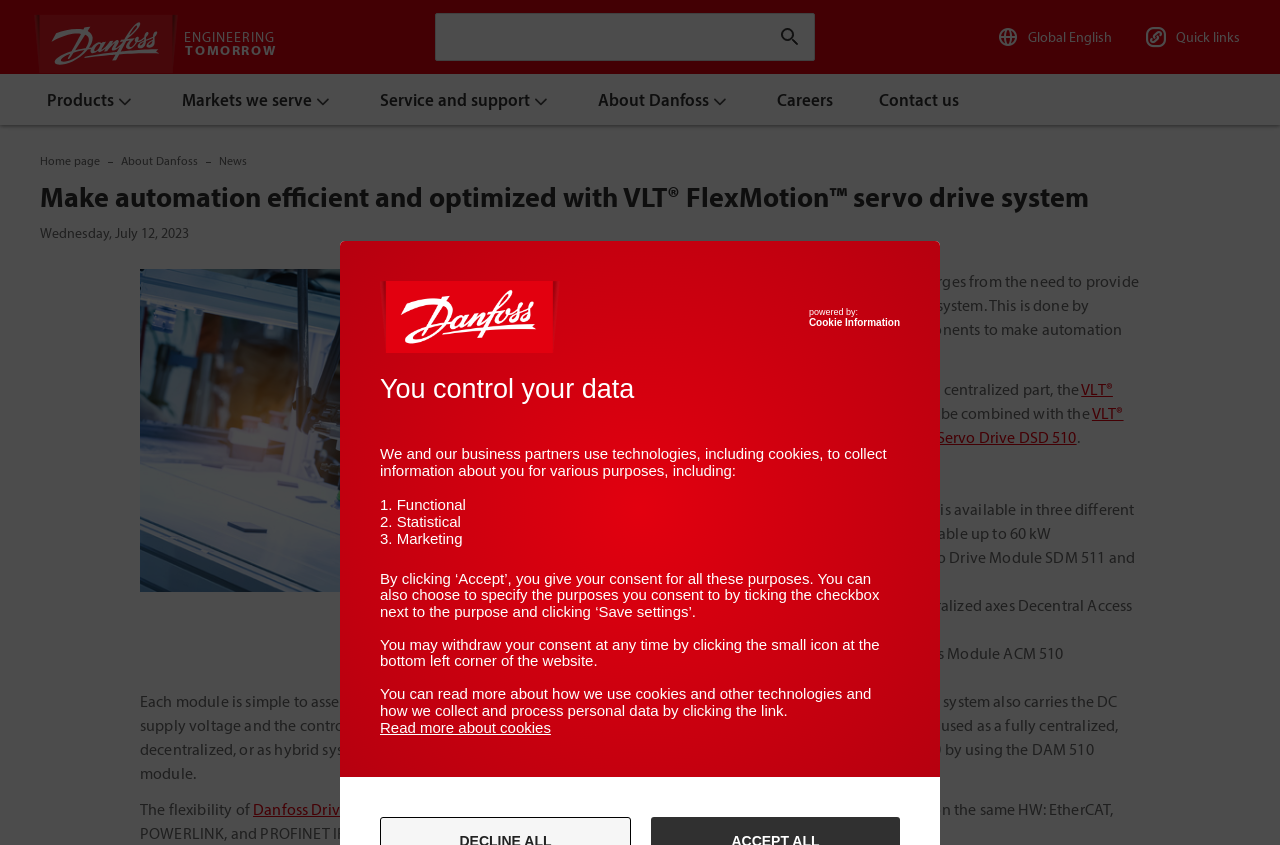Find and indicate the bounding box coordinates of the region you should select to follow the given instruction: "Click on Home page".

[0.031, 0.176, 0.078, 0.205]